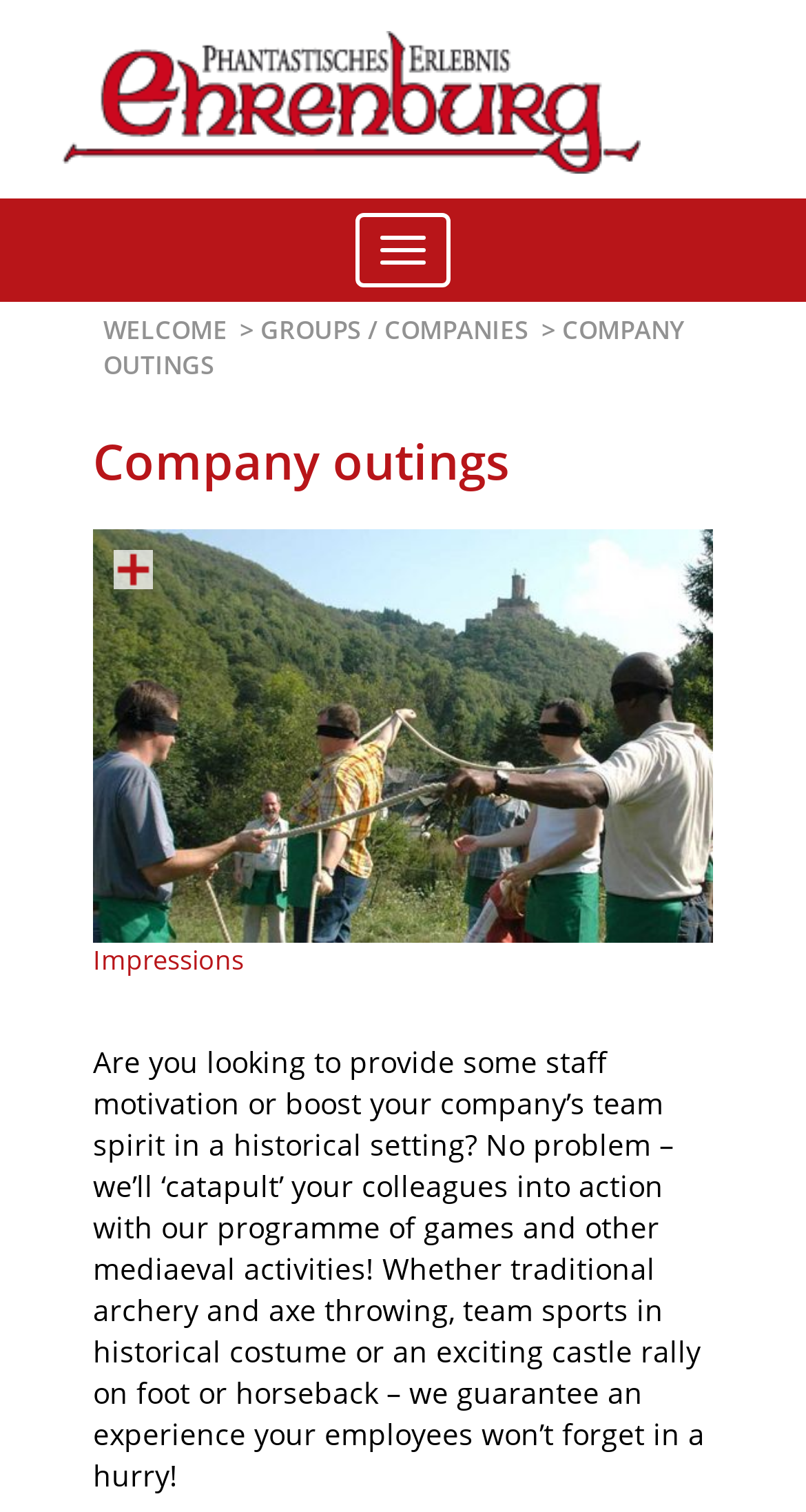Please analyze the image and provide a thorough answer to the question:
What is the guarantee of the company outing experience?

The text states that the company outing program guarantees an experience that employees won't forget in a hurry, implying that the experience will be memorable and impactful.